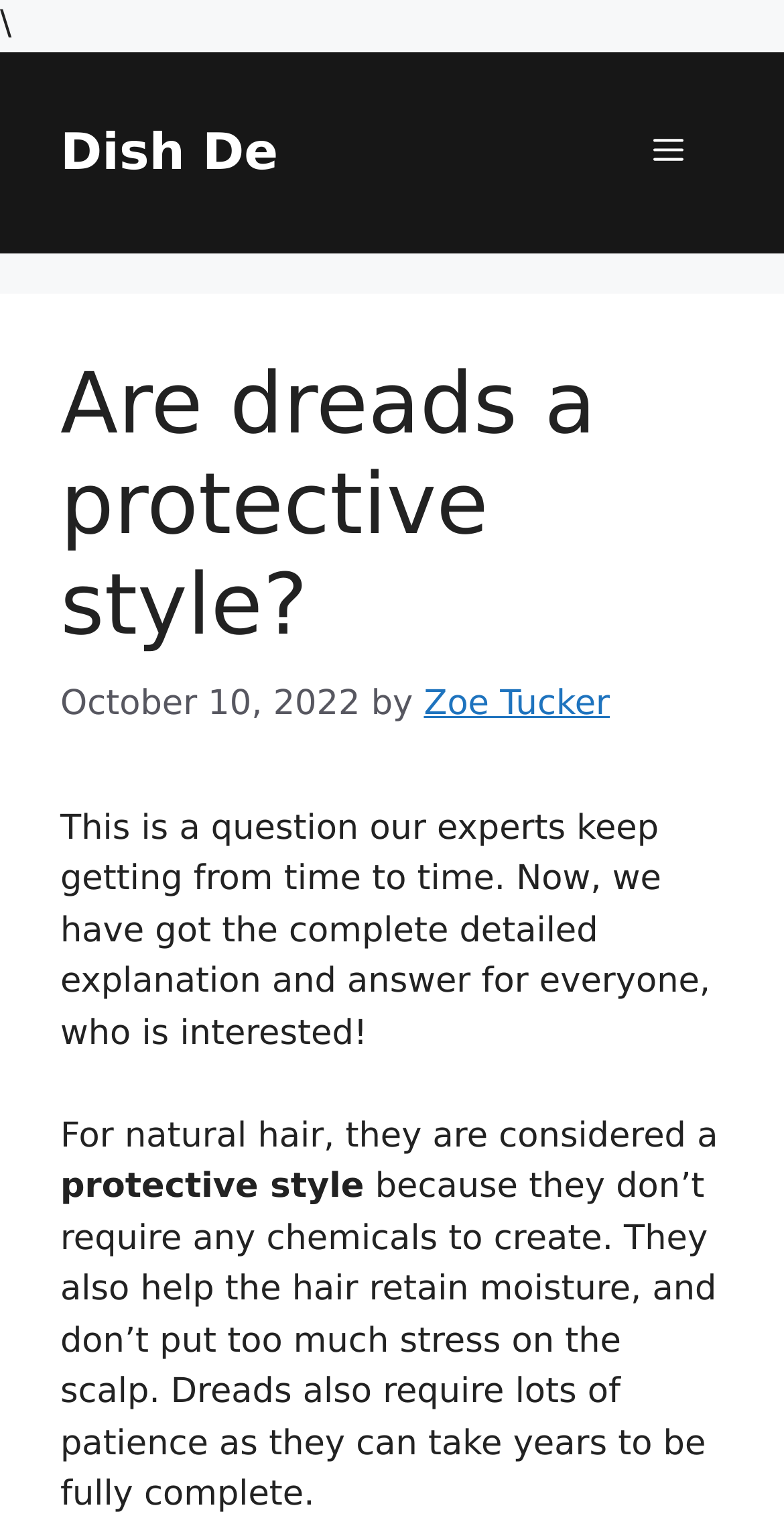Predict the bounding box of the UI element based on this description: "Menu".

[0.782, 0.06, 0.923, 0.14]